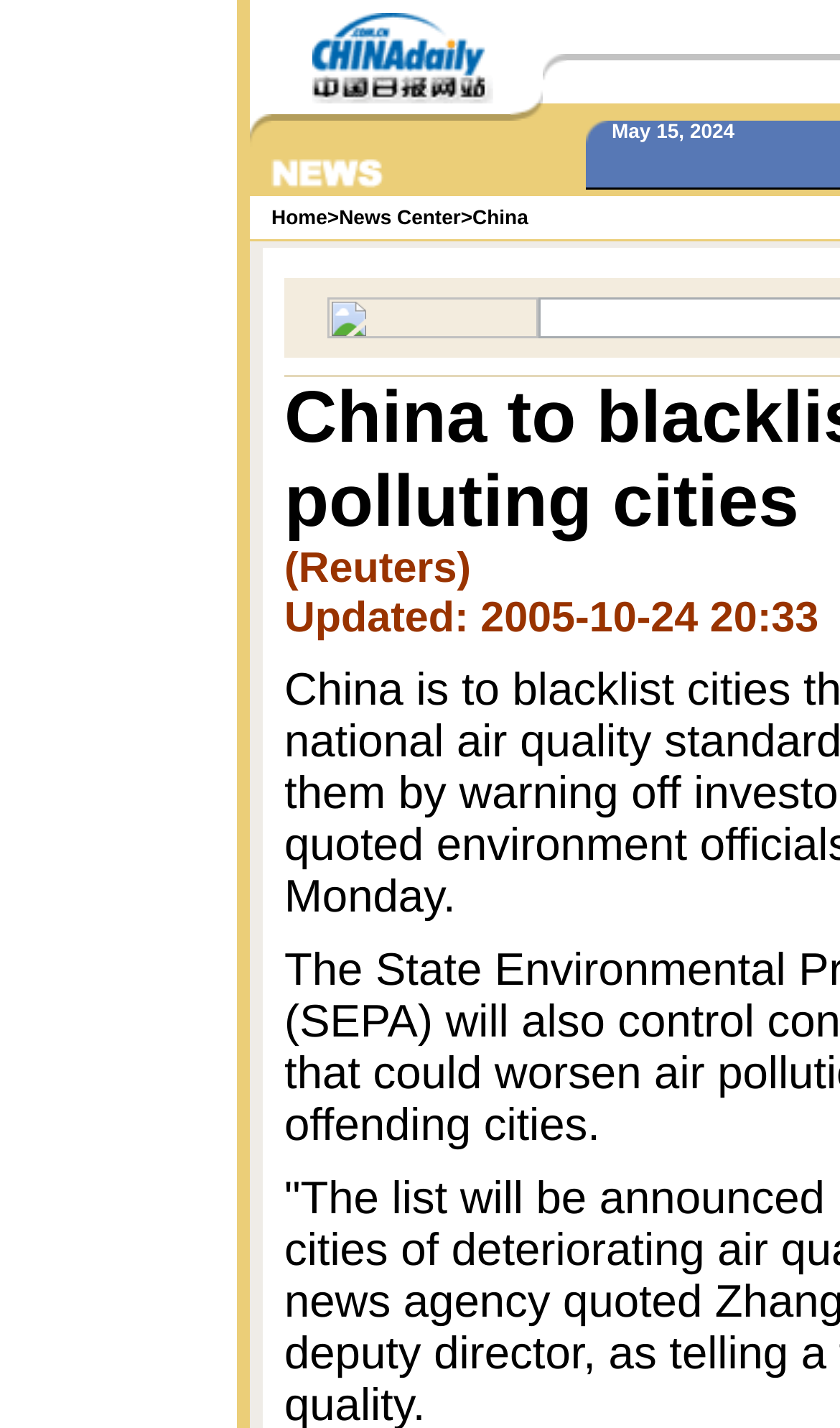Calculate the bounding box coordinates of the UI element given the description: "News Center".

[0.404, 0.145, 0.548, 0.16]